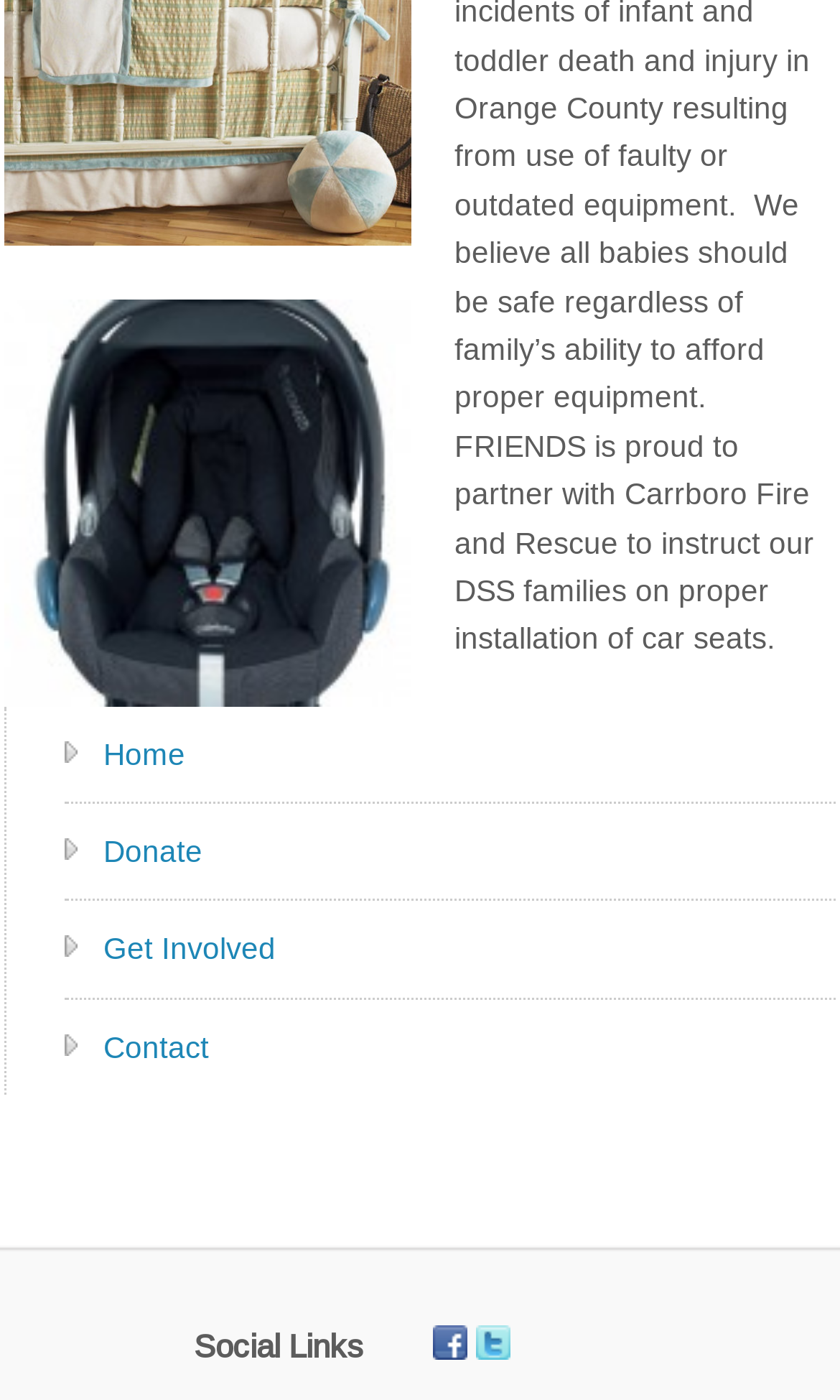What is above the 'Social Links' text?
Please provide a detailed and thorough answer to the question.

I found the 'Social Links' text with a bounding box coordinate of [0.231, 0.948, 0.433, 0.975]. By comparing the y1 and y2 coordinates of other elements, I found that the image with a bounding box coordinate of [0.005, 0.213, 0.49, 0.504] is above the 'Social Links' text.